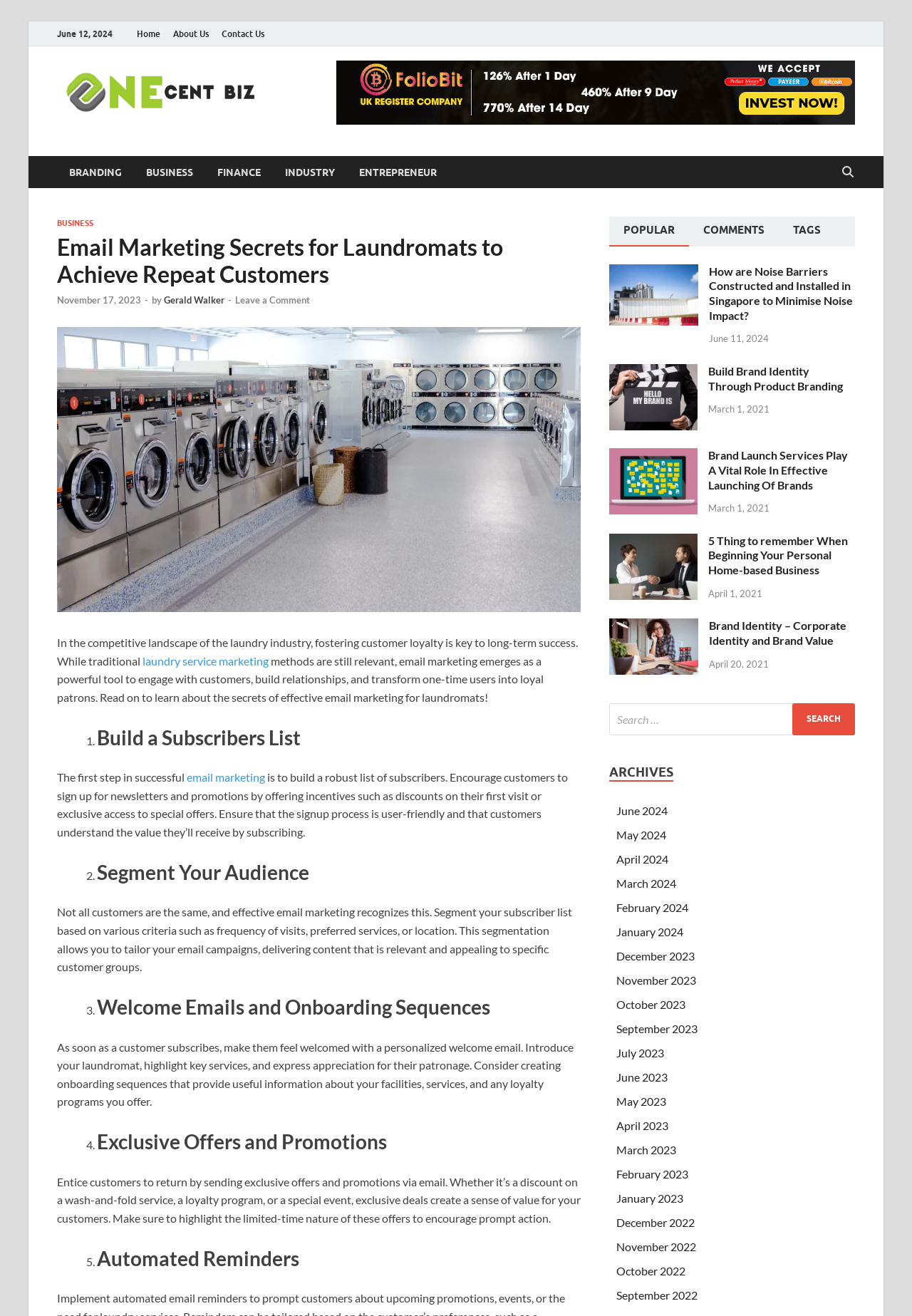Pinpoint the bounding box coordinates of the clickable element needed to complete the instruction: "go to About Us". The coordinates should be provided as four float numbers between 0 and 1: [left, top, right, bottom].

[0.183, 0.016, 0.236, 0.035]